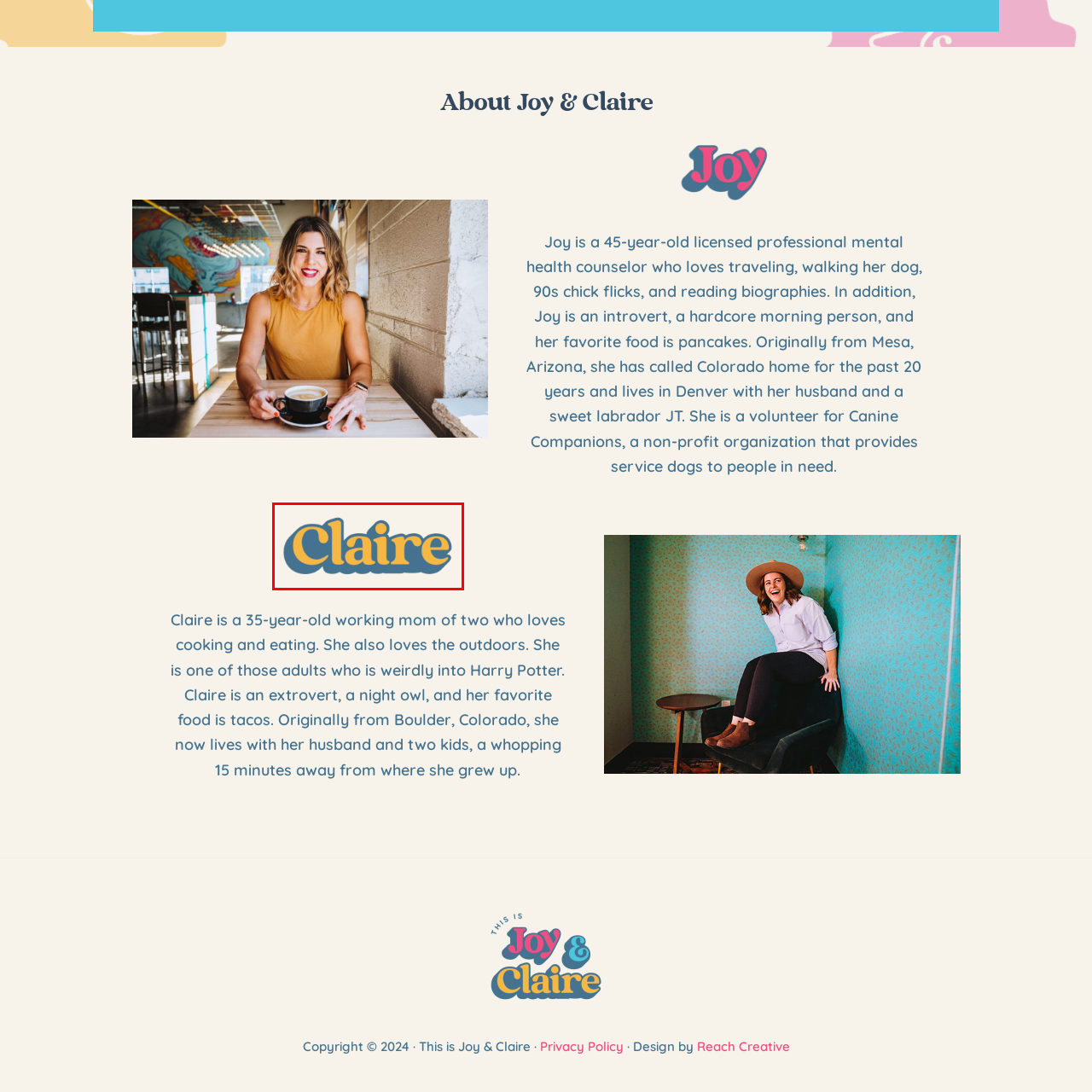Concentrate on the image section marked by the red rectangle and answer the following question comprehensively, using details from the image: What is Claire a fan of?

According to the caption, Claire is notably a fan of Harry Potter, which is mentioned as one of her interests along with cooking and the outdoors.